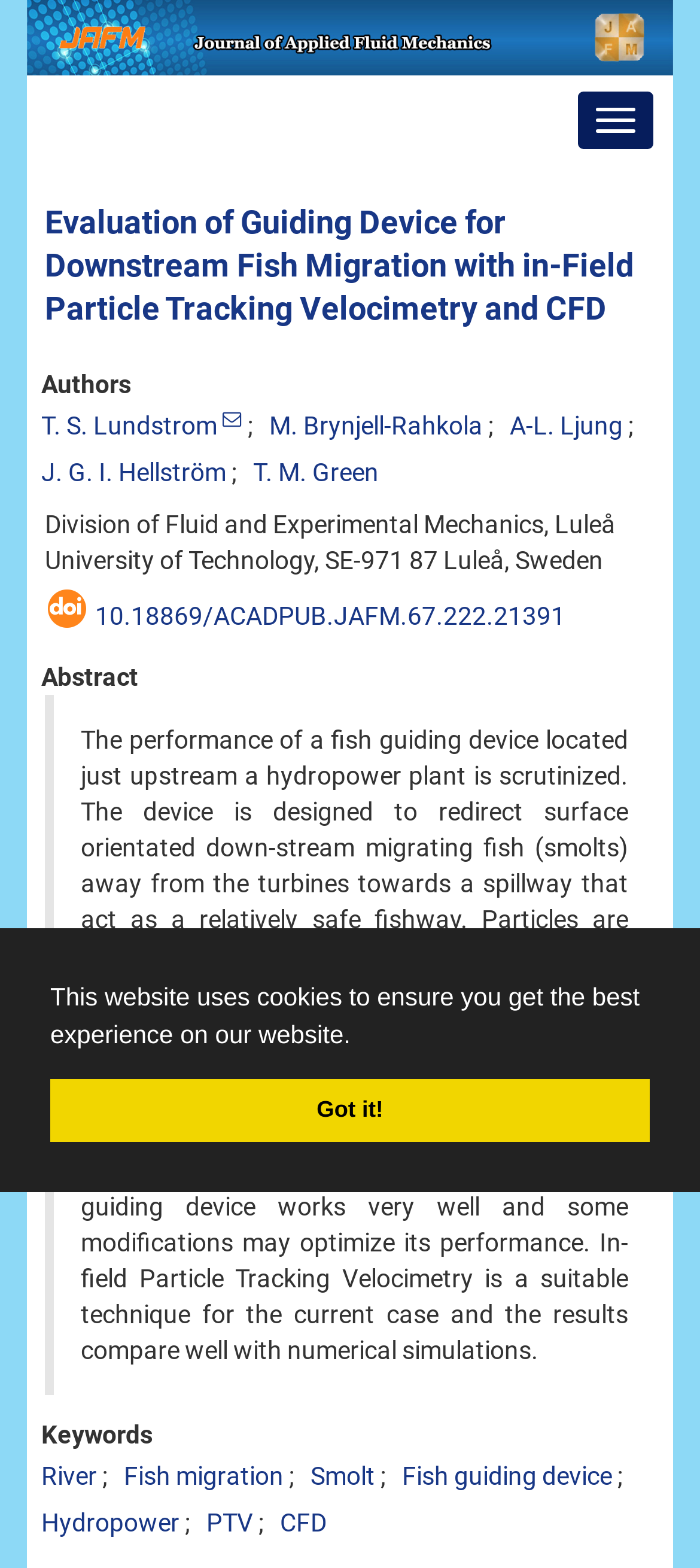Generate a comprehensive description of the webpage content.

The webpage is about the evaluation of a guiding device for downstream fish migration. At the top of the page, there is a banner with a cookie consent message, which includes a "learn more about cookies" button and a "dismiss cookie message" button with a "Got it!" text inside. Below the banner, there is a large image that spans almost the entire width of the page.

On the top-left corner, there is a navigation toggle button. Next to it, there is a heading that reads "Evaluation of Guiding Device for Downstream Fish Migration with in-Field Particle Tracking Velocimetry and CFD". This heading is also a link.

Below the heading, there is a section with author information, including links to the authors' names, such as T. S. Lundstrom, M. Brynjell-Rahkola, and others. The authors' affiliations are listed below, which is the Division of Fluid and Experimental Mechanics, Luleå University of Technology, Sweden.

On the same level as the author information, there is a DOI (Digital Object Identifier) section with a link to the DOI. Below the DOI section, there is an abstract section that summarizes the content of the webpage. The abstract text describes the performance of a fish guiding device located just upstream a hydropower plant and how it is designed to redirect surface-oriented downstream migrating fish away from the turbines.

At the bottom of the page, there is a keywords section with links to relevant keywords, such as River, Fish migration, Smolt, Fish guiding device, Hydropower, PTV, and CFD. These keywords are arranged horizontally across the page.